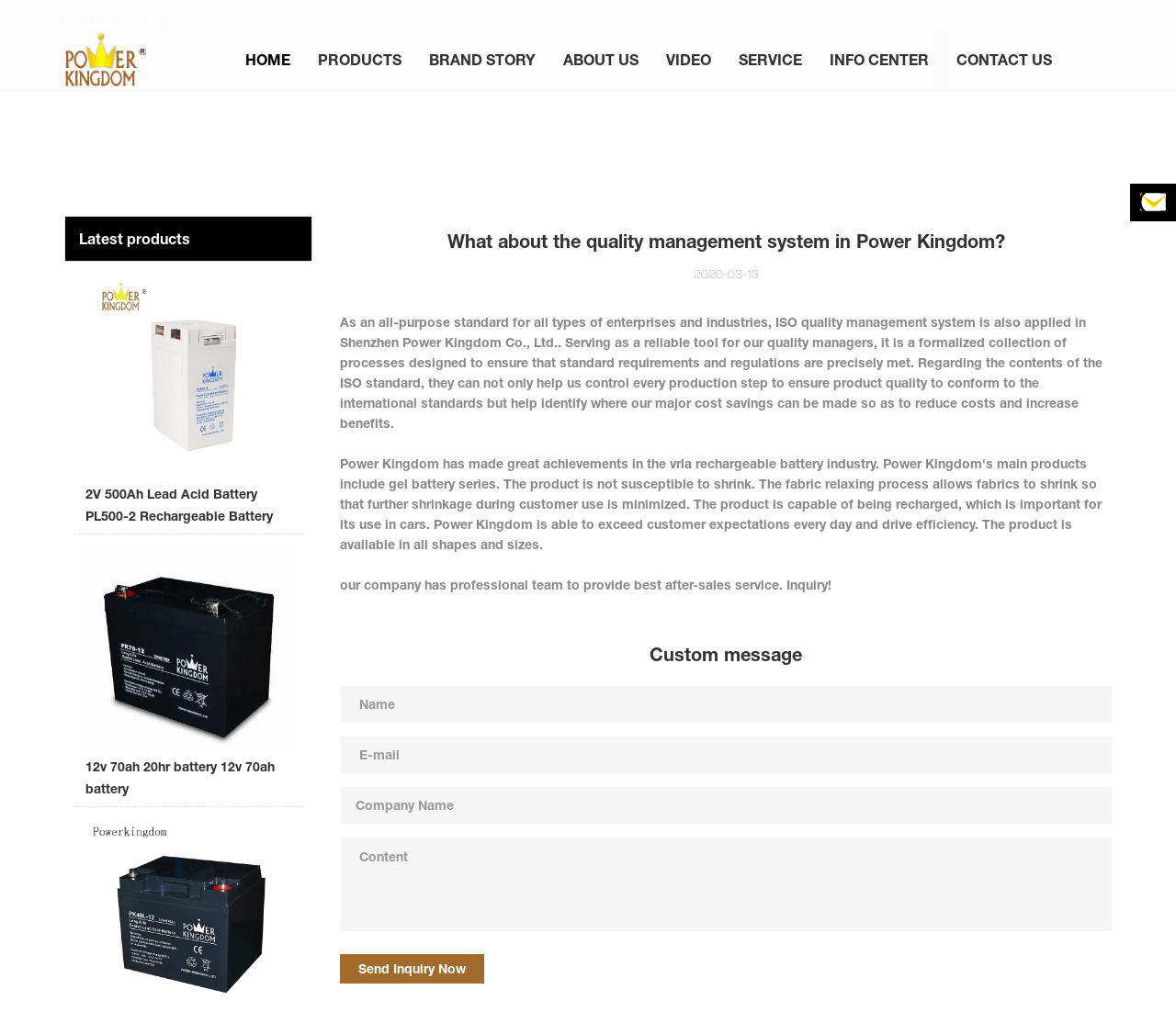Could you locate the bounding box coordinates for the section that should be clicked to accomplish this task: "Enter your name in the input field".

[0.289, 0.67, 0.945, 0.706]